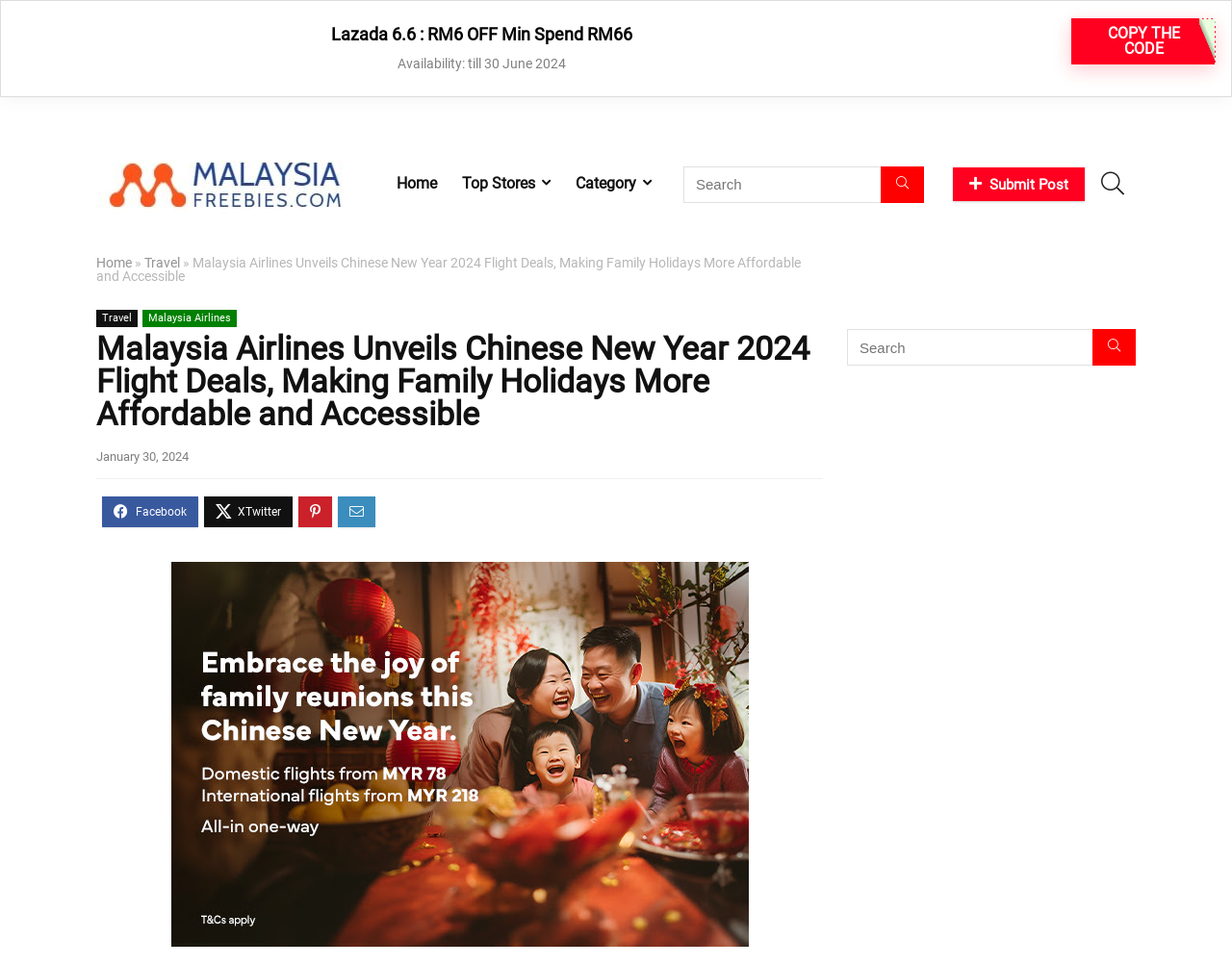Determine the bounding box coordinates of the target area to click to execute the following instruction: "Search for something."

[0.555, 0.172, 0.75, 0.21]